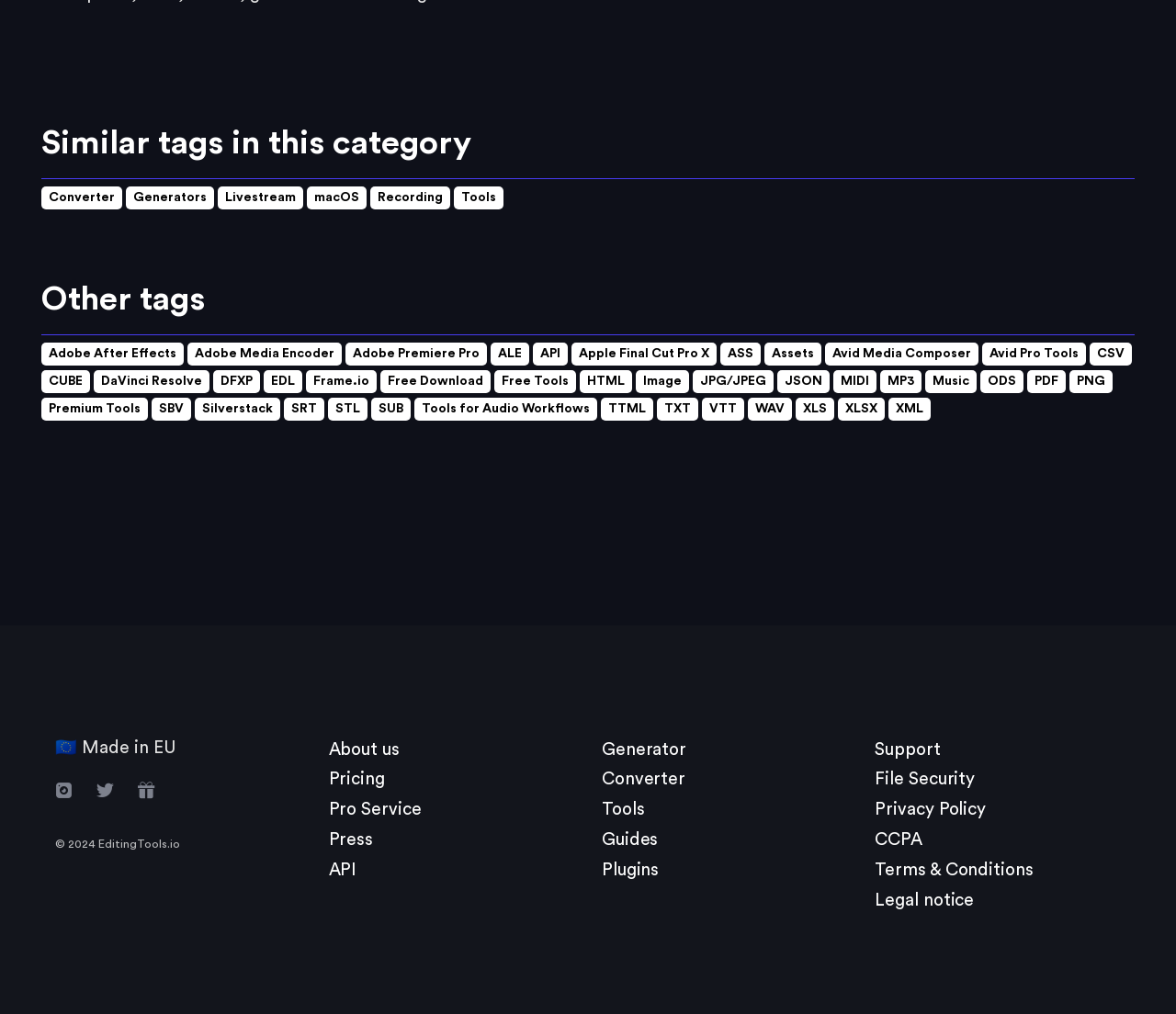Please provide a comprehensive answer to the question based on the screenshot: What are the available resources for users?

The links provided at the bottom of the webpage suggest that the available resources for users are Guides, Plugins, and Support, which can be accessed through the respective links.